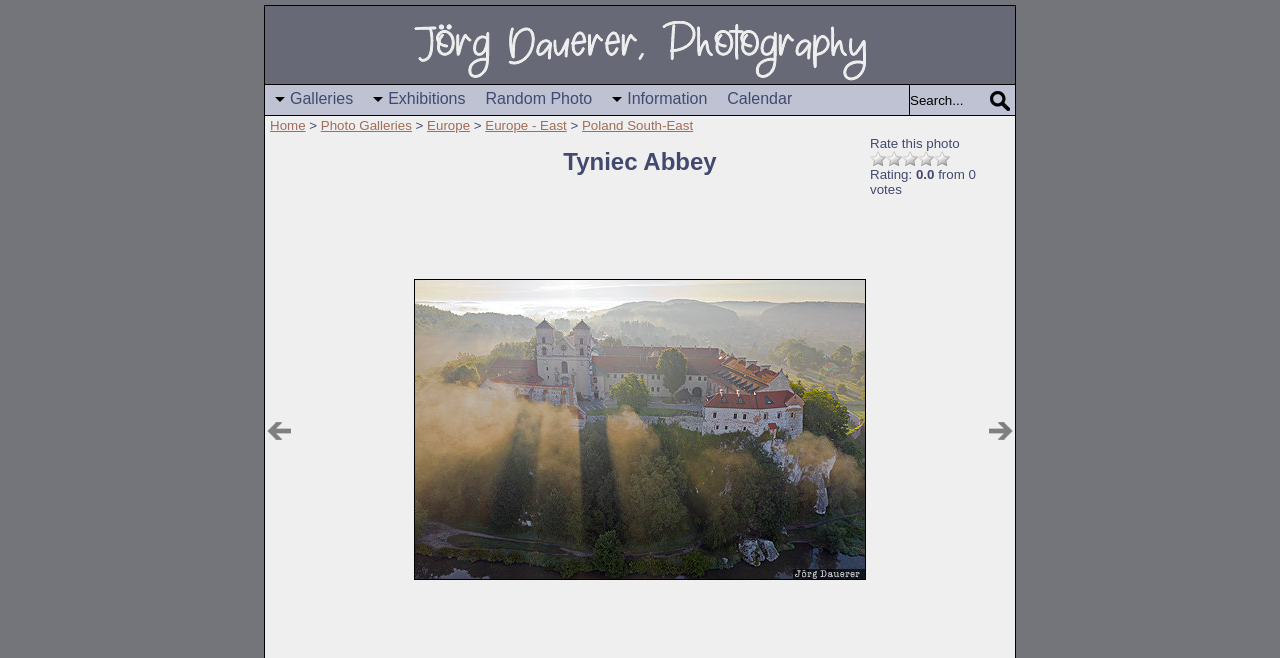What is the location of the abbey?
Please provide a comprehensive answer based on the information in the image.

The location of the abbey can be inferred from the image description 'Lesser Poland, Tyniec, POL, Poland, fog, mist, morning fog', which suggests that the abbey is located in Lesser Poland, Poland.